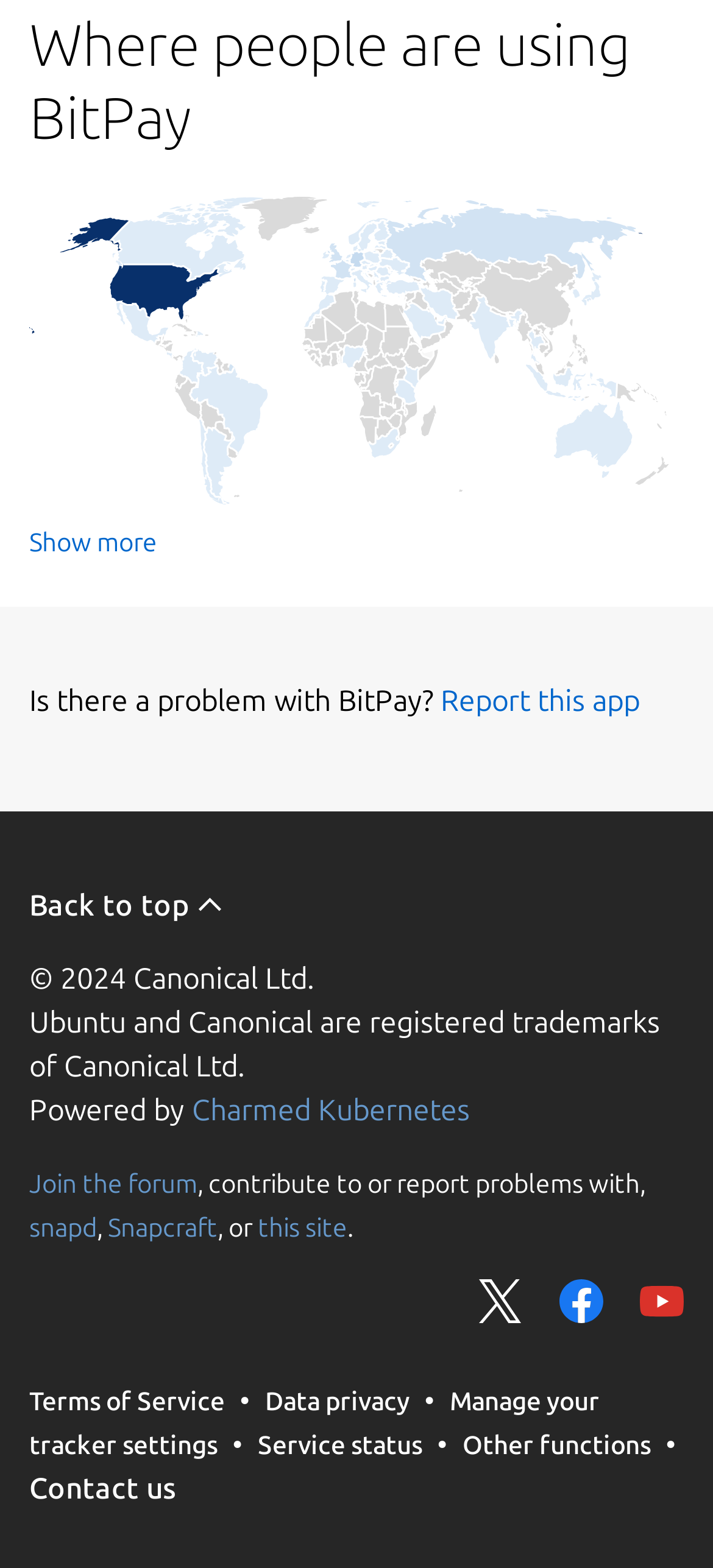Specify the bounding box coordinates for the region that must be clicked to perform the given instruction: "Contact us".

[0.041, 0.938, 0.246, 0.959]